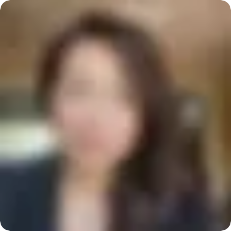What industry does Monica manage a company in?
Answer the question in a detailed and comprehensive manner.

The caption states that Monica manages an underwriting company, showcasing her expertise in finance and real estate.